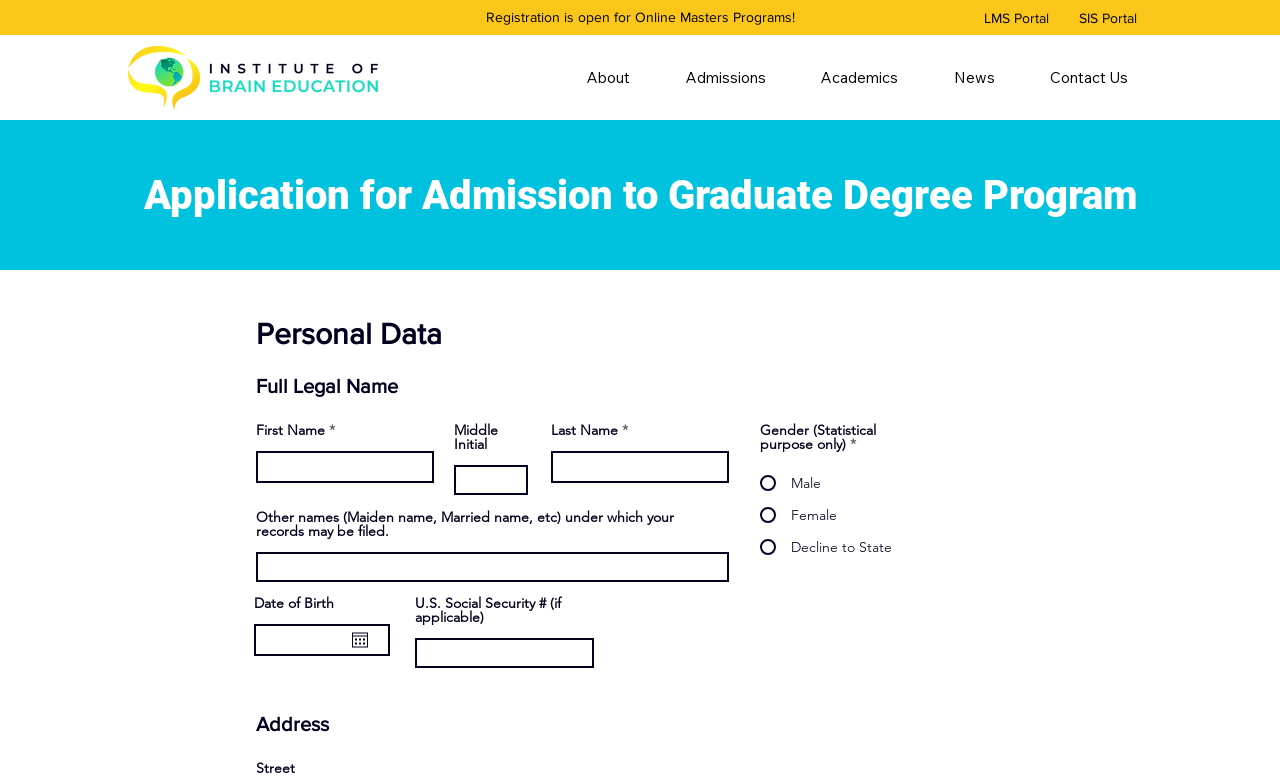What is the format of the 'Date of Birth' field in the application form?
Craft a detailed and extensive response to the question.

The webpage has a textbox element labeled 'Date of Birth' with a button to open a calendar, which implies that the format of the 'Date of Birth' field is a date.